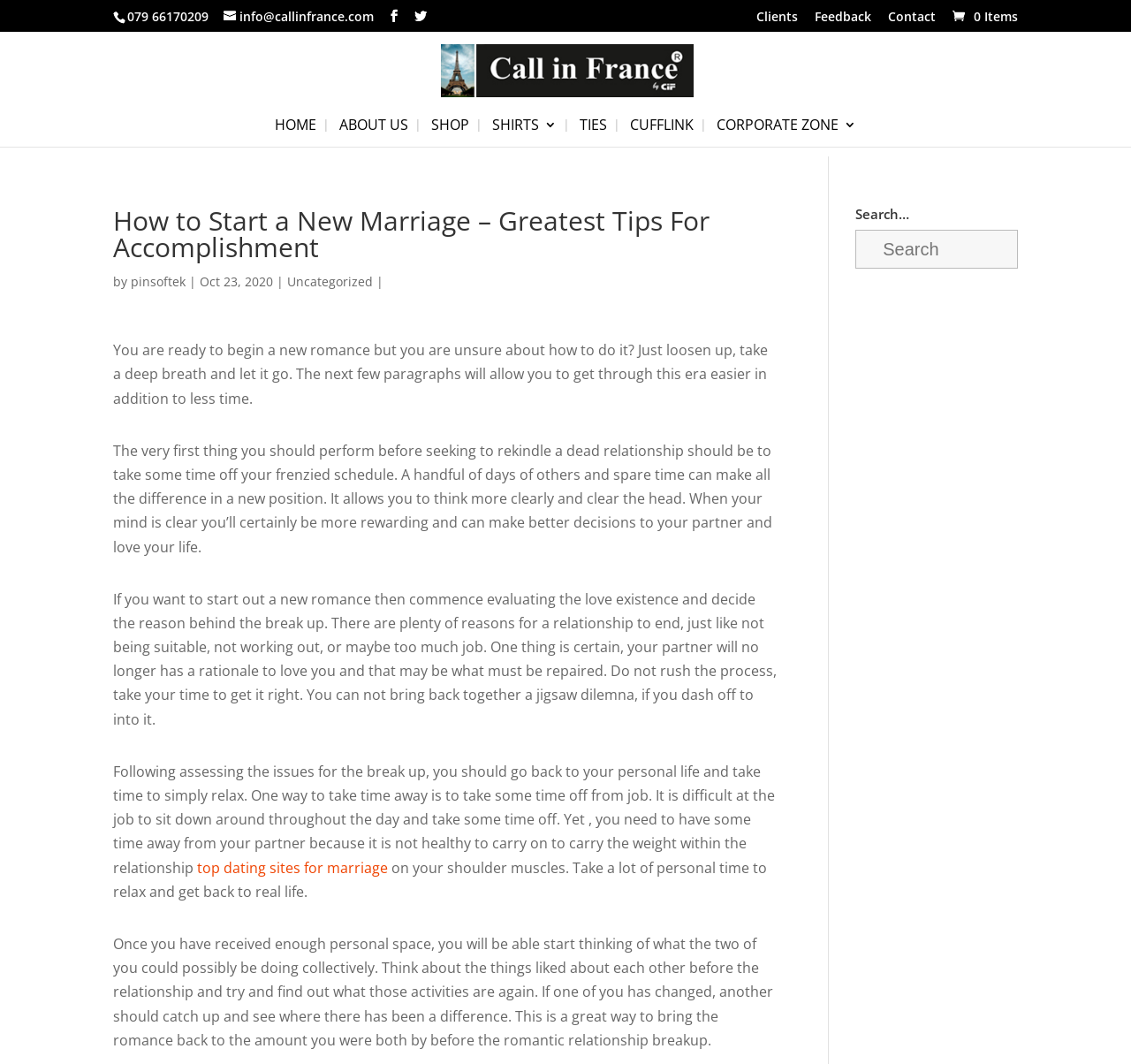Locate the bounding box coordinates of the area where you should click to accomplish the instruction: "Click the 'Contact' link".

[0.785, 0.01, 0.827, 0.03]